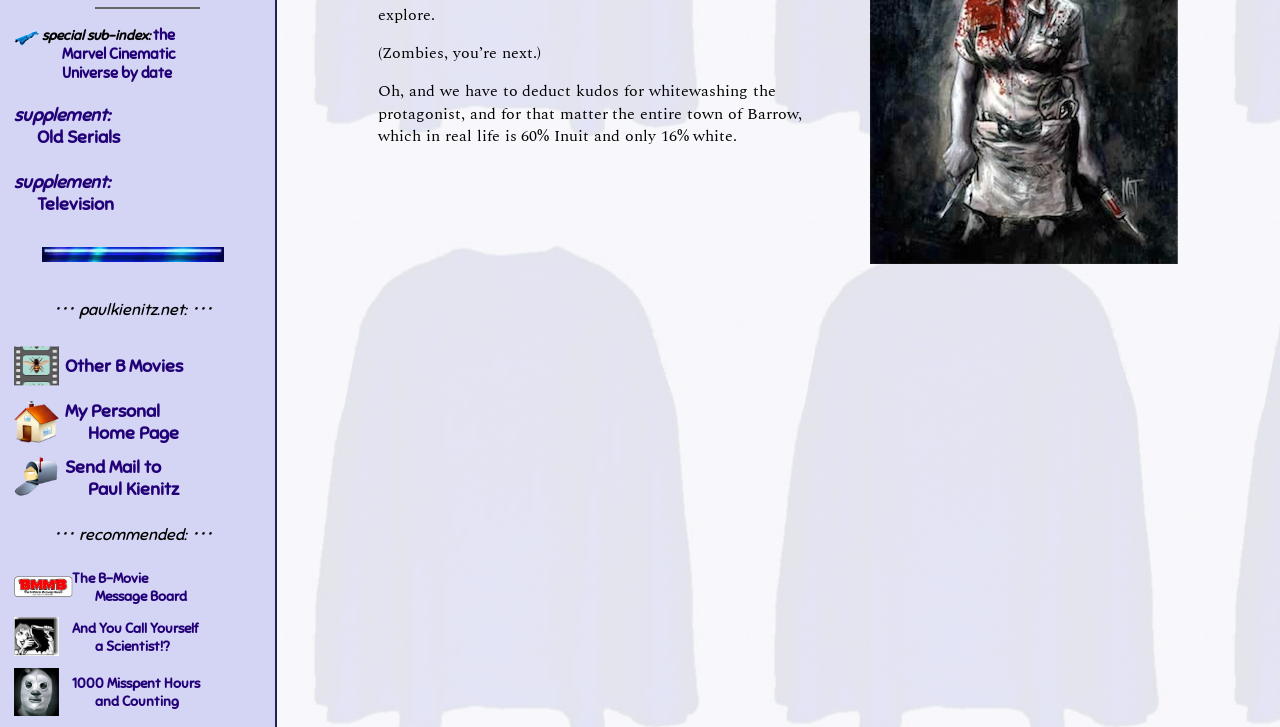Extract the bounding box coordinates of the UI element described: "theMarvel Cinematic Universe by date". Provide the coordinates in the format [left, top, right, bottom] with values ranging from 0 to 1.

[0.049, 0.035, 0.137, 0.113]